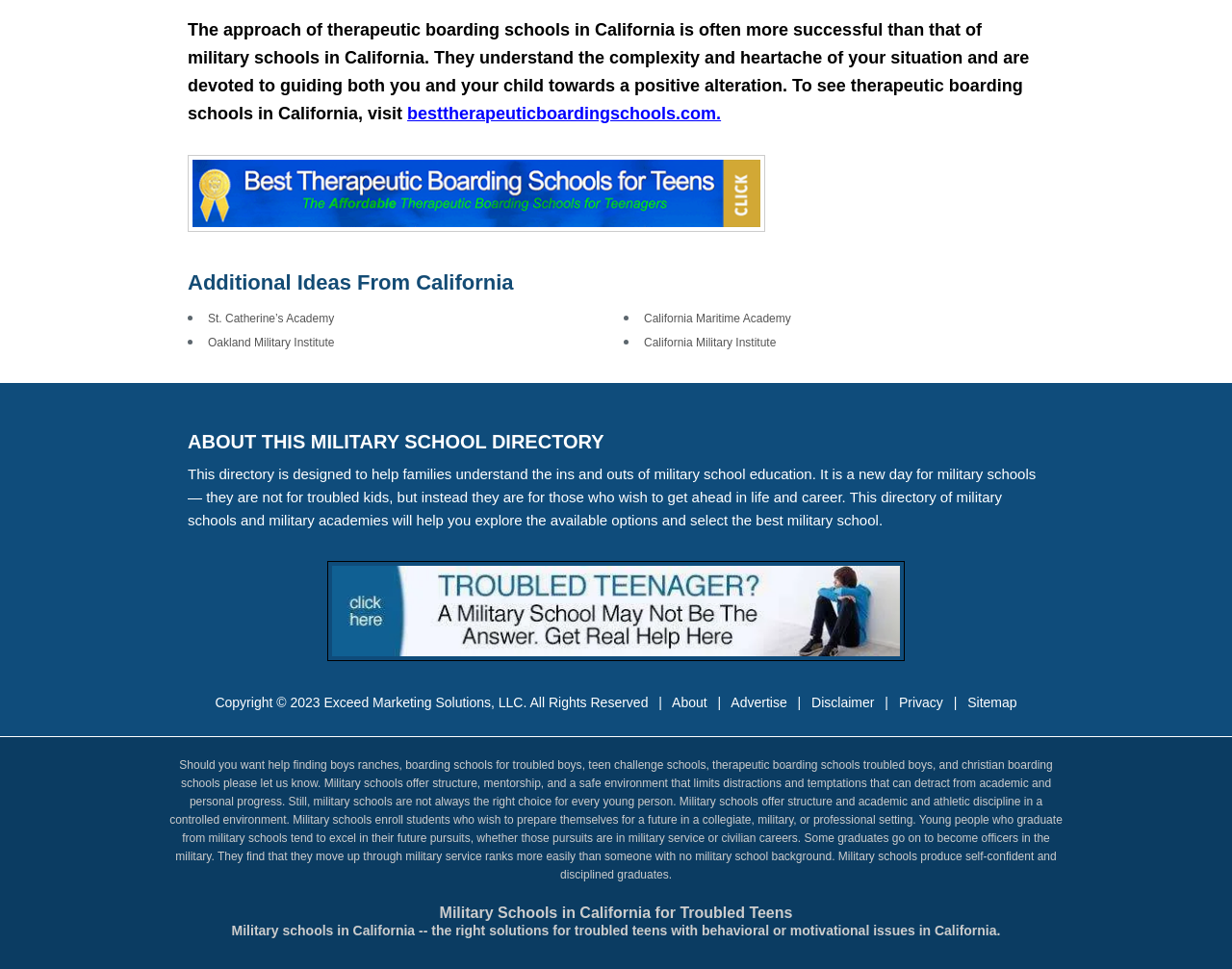Please specify the bounding box coordinates of the region to click in order to perform the following instruction: "Visit besttherapeuticboardingschools.com".

[0.331, 0.107, 0.585, 0.127]